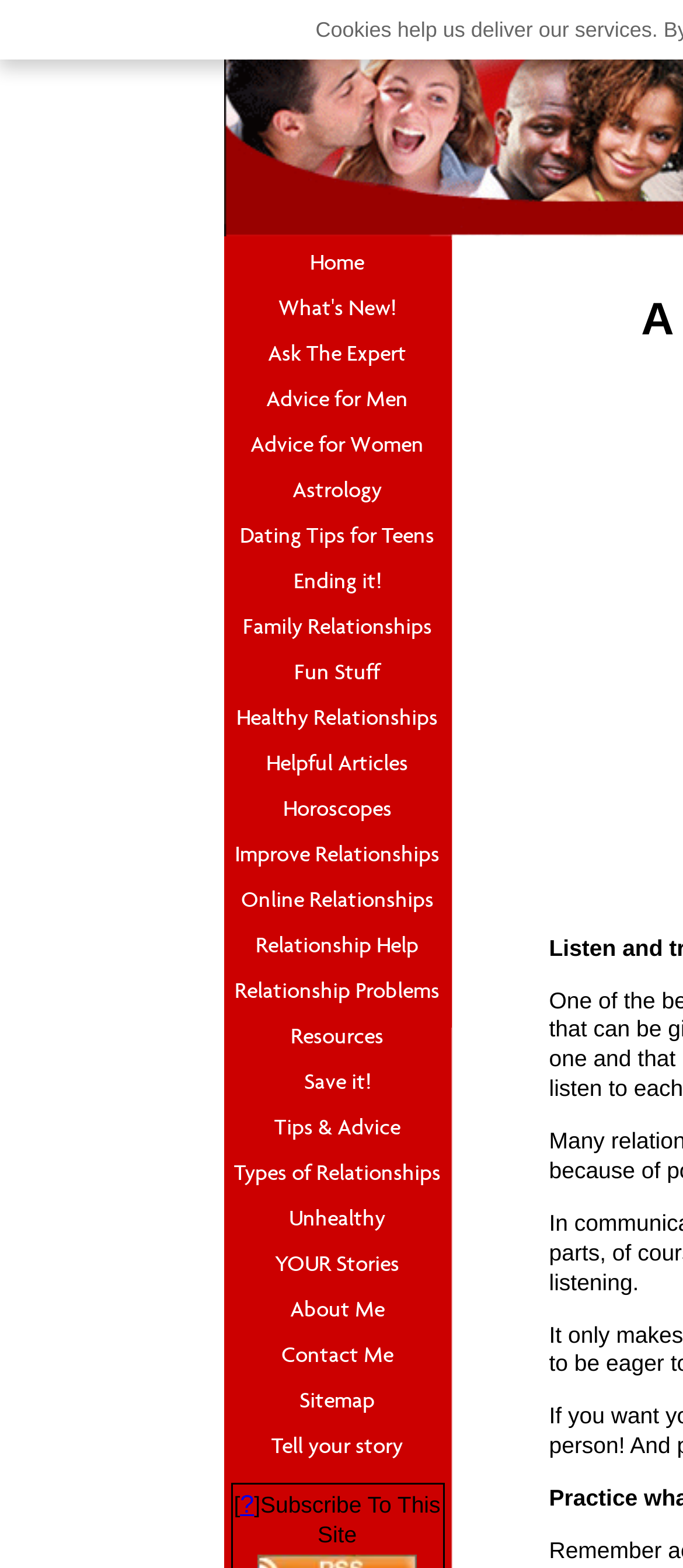Please identify the coordinates of the bounding box that should be clicked to fulfill this instruction: "get advice for men".

[0.327, 0.24, 0.66, 0.269]